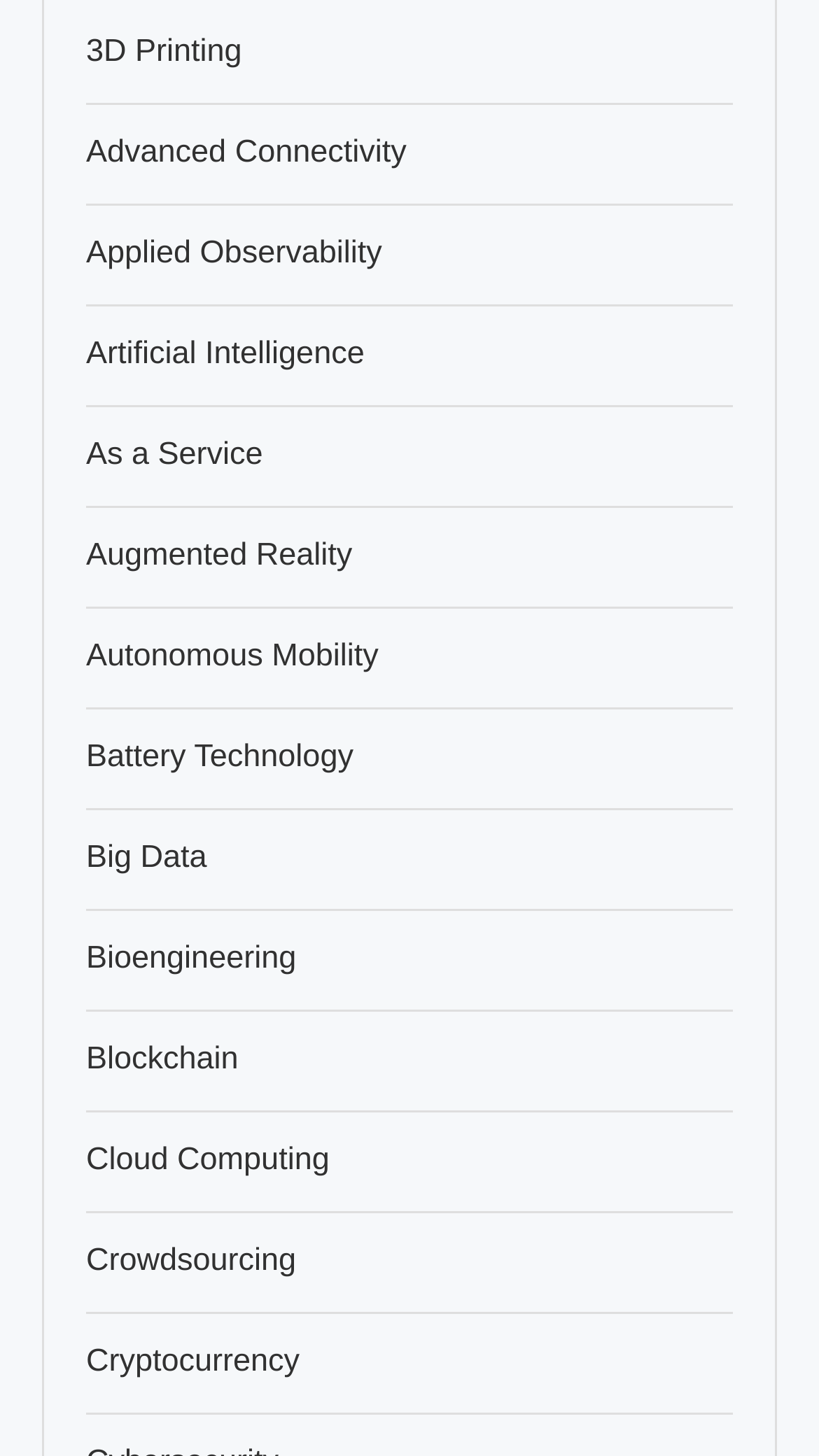Provide a short, one-word or phrase answer to the question below:
Are there any links related to artificial intelligence?

Yes